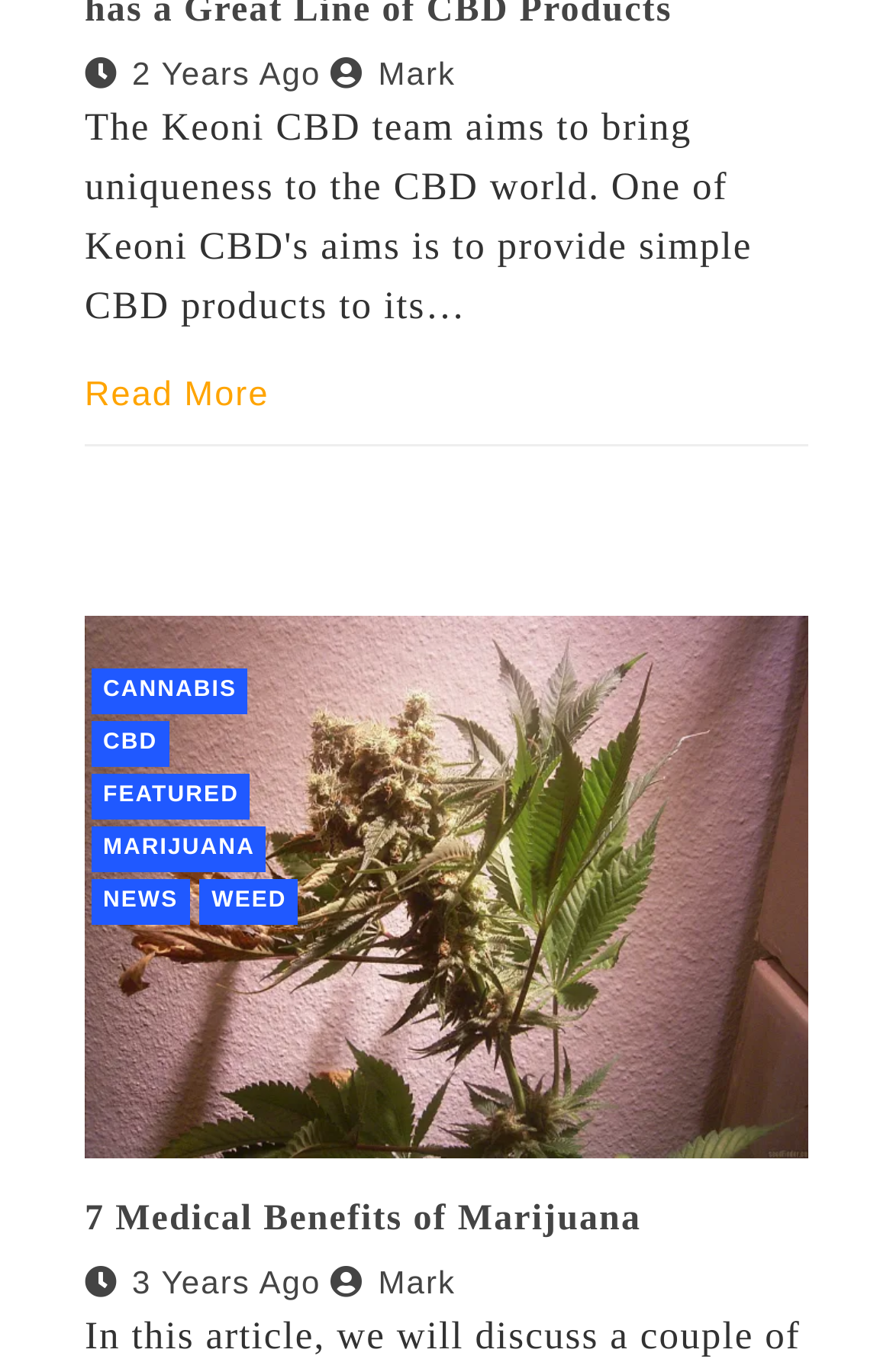Could you determine the bounding box coordinates of the clickable element to complete the instruction: "Explore the CANNABIS category"? Provide the coordinates as four float numbers between 0 and 1, i.e., [left, top, right, bottom].

[0.103, 0.488, 0.278, 0.521]